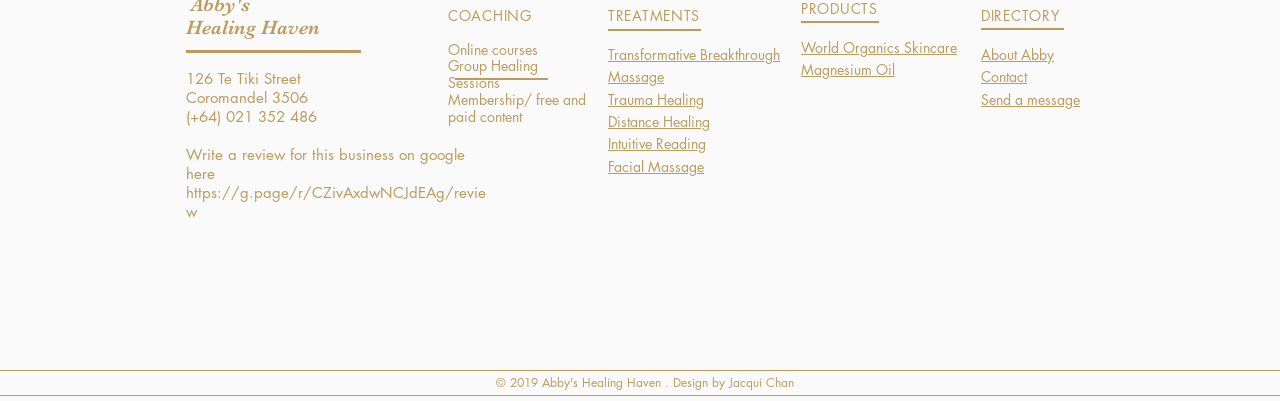Give the bounding box coordinates for the element described as: "World Organics Skincare".

[0.626, 0.094, 0.748, 0.142]